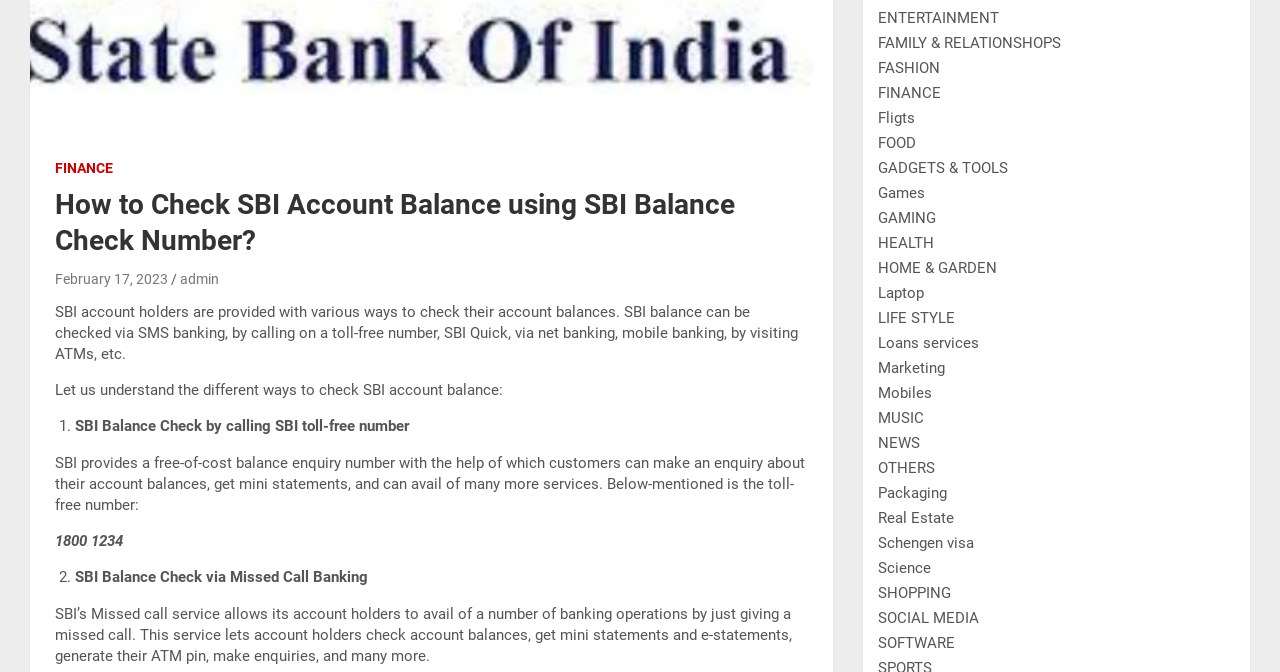Based on the element description: "Open Source eCommerce", identify the bounding box coordinates for this UI element. The coordinates must be four float numbers between 0 and 1, listed as [left, top, right, bottom].

None